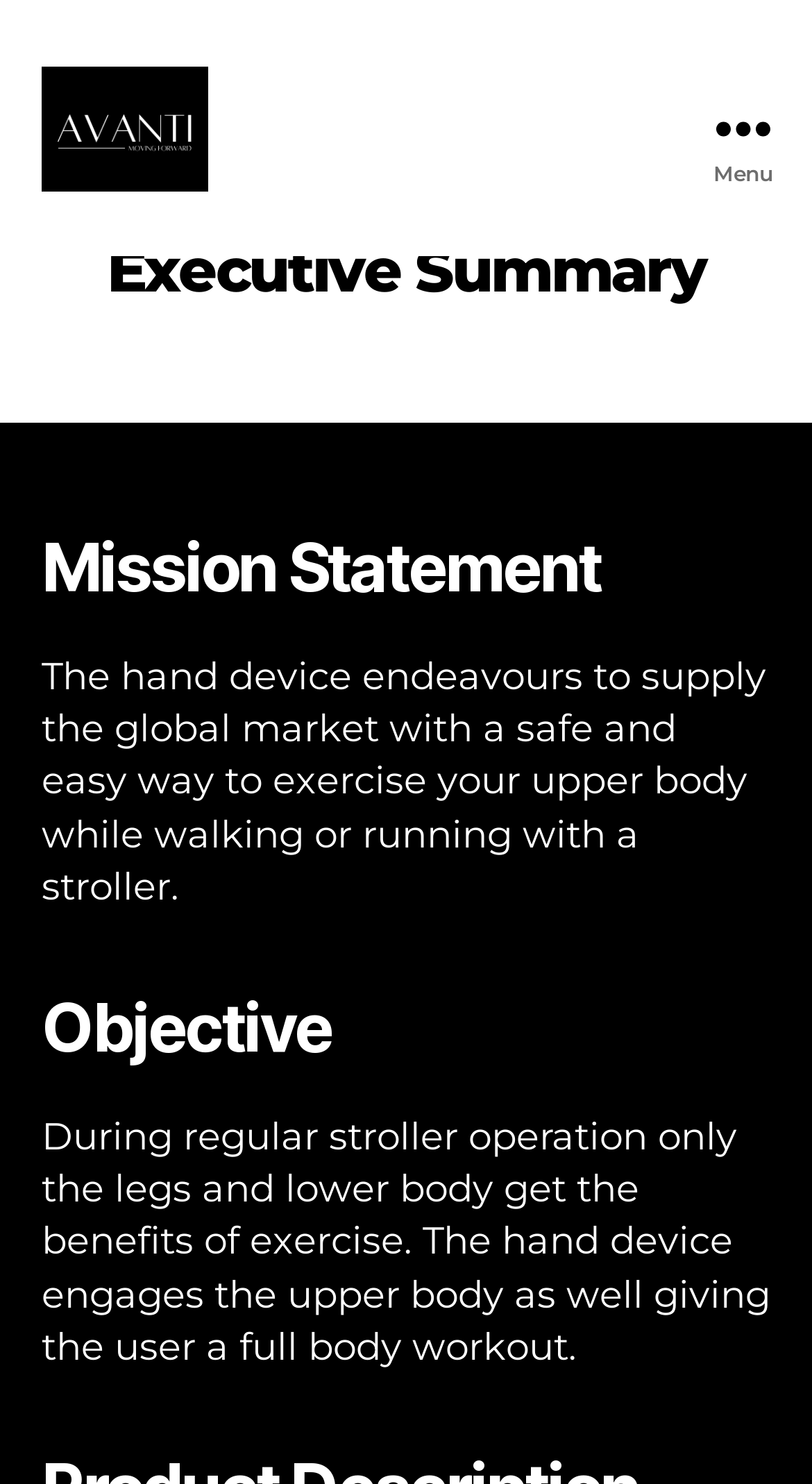Utilize the details in the image to thoroughly answer the following question: What is the benefit of using the hand device?

The benefit of using the hand device is that it engages the upper body, giving the user a full body workout, as stated in the text 'The hand device engages the upper body as well giving the user a full body workout'.